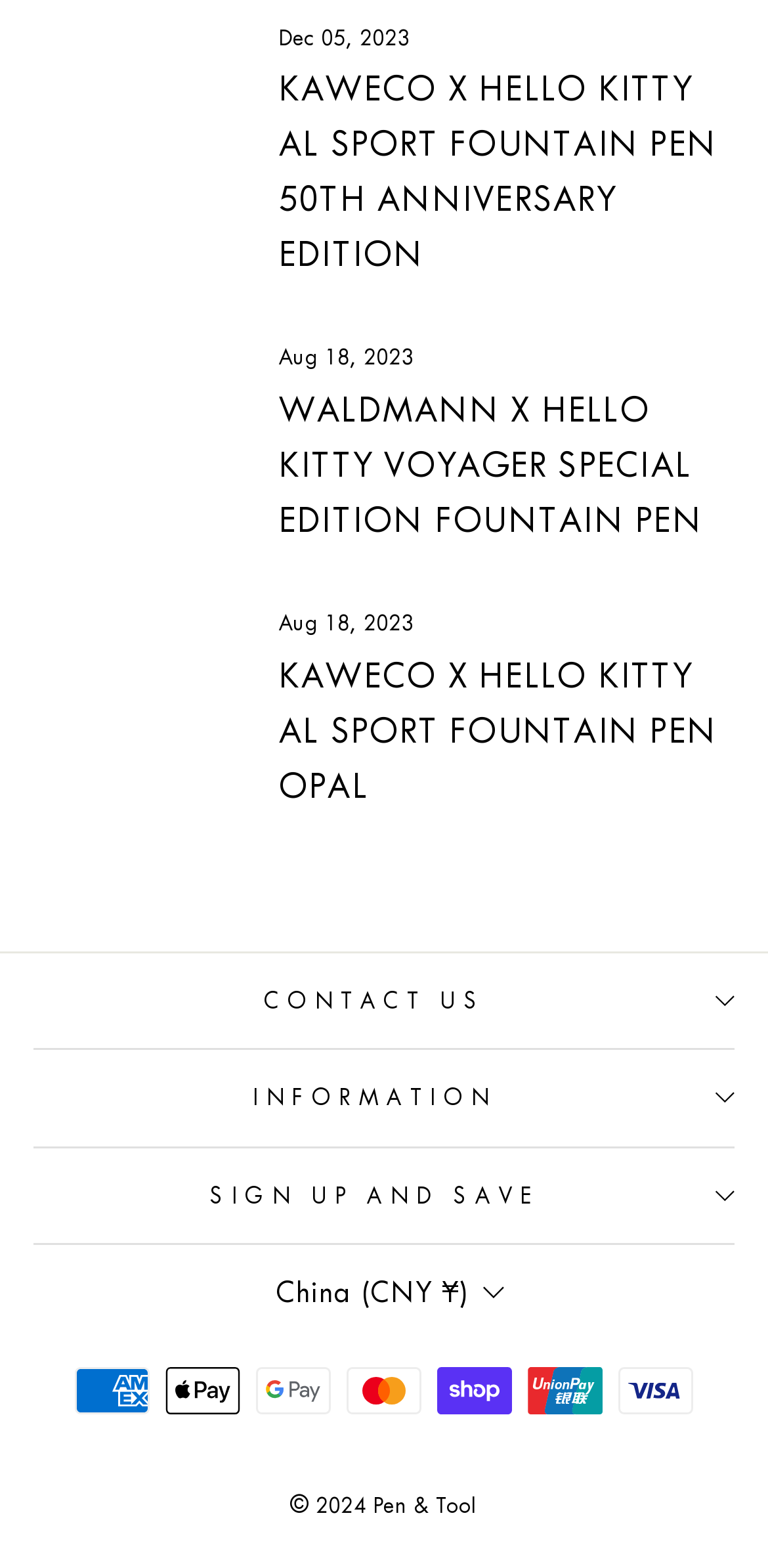Predict the bounding box of the UI element that fits this description: "INFORMATION".

[0.044, 0.67, 0.956, 0.731]